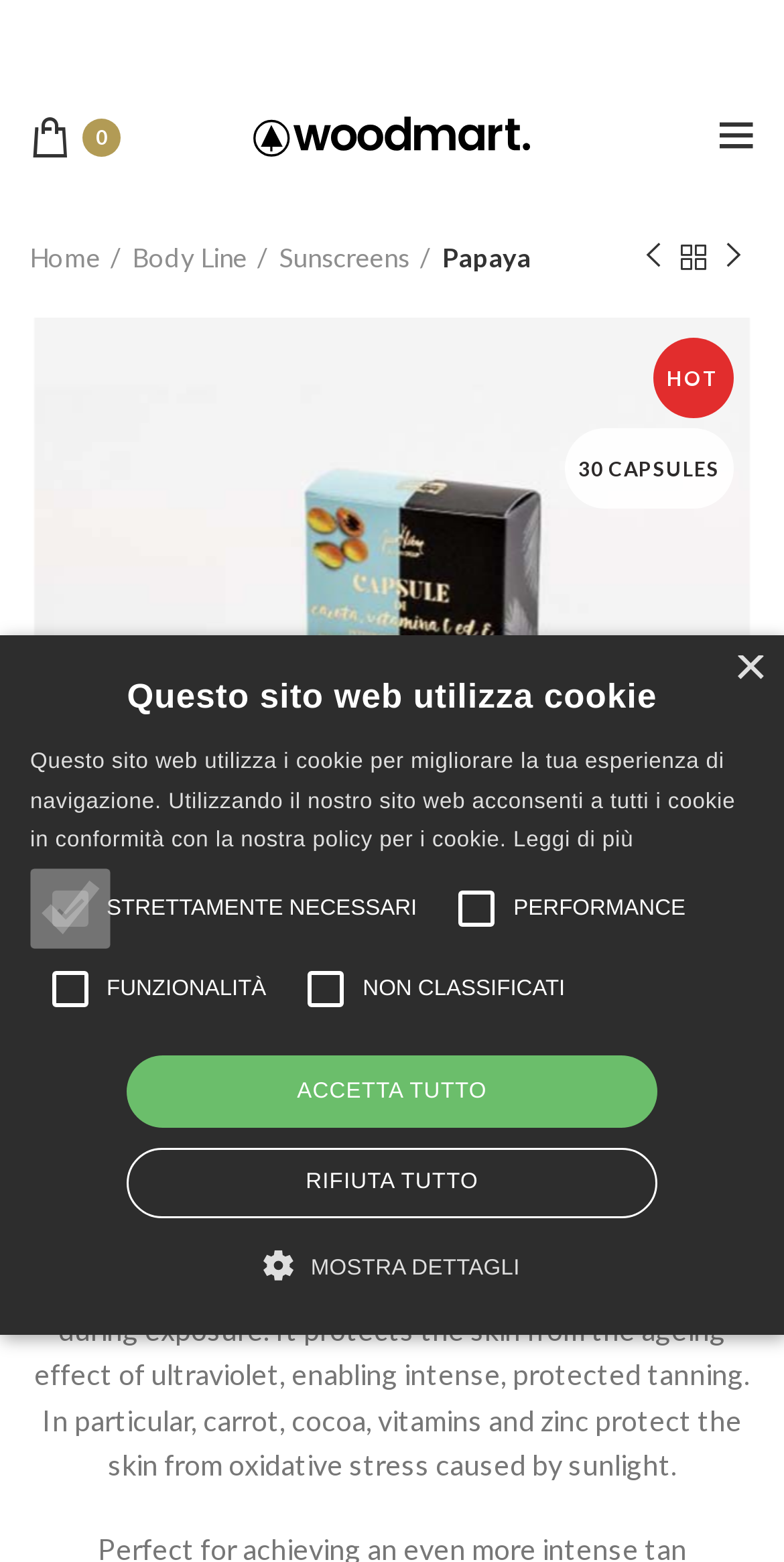Answer the question below with a single word or a brief phrase: 
What is the product name?

Solar Supplement